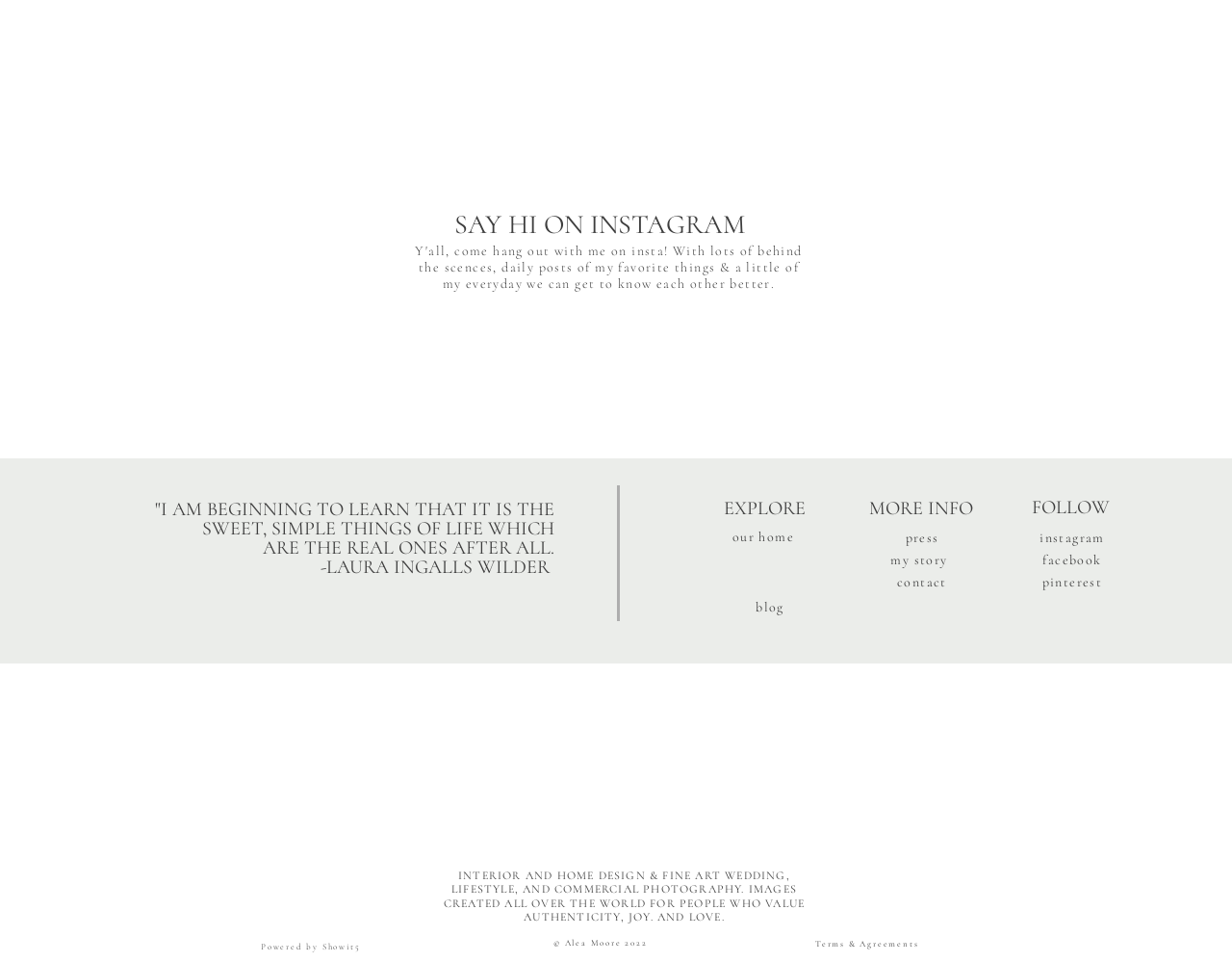What type of photography does Alea Moore specialize in?
Using the picture, provide a one-word or short phrase answer.

Wedding, Lifestyle, and Commercial